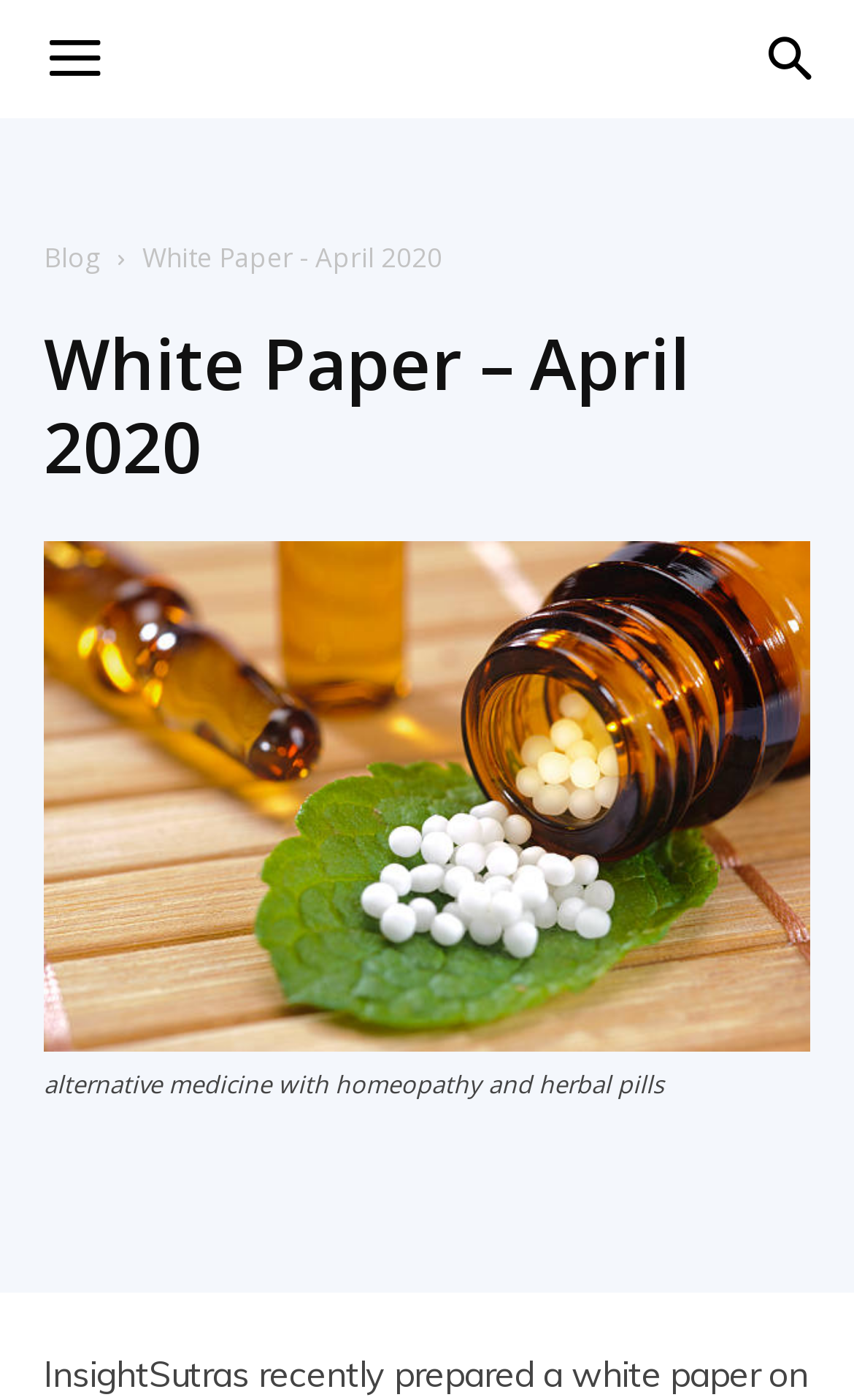Please look at the image and answer the question with a detailed explanation: What type of image is displayed?

The image displayed is likely an image related to alternative medicine, specifically showing herbal pills, as mentioned in the figure caption.